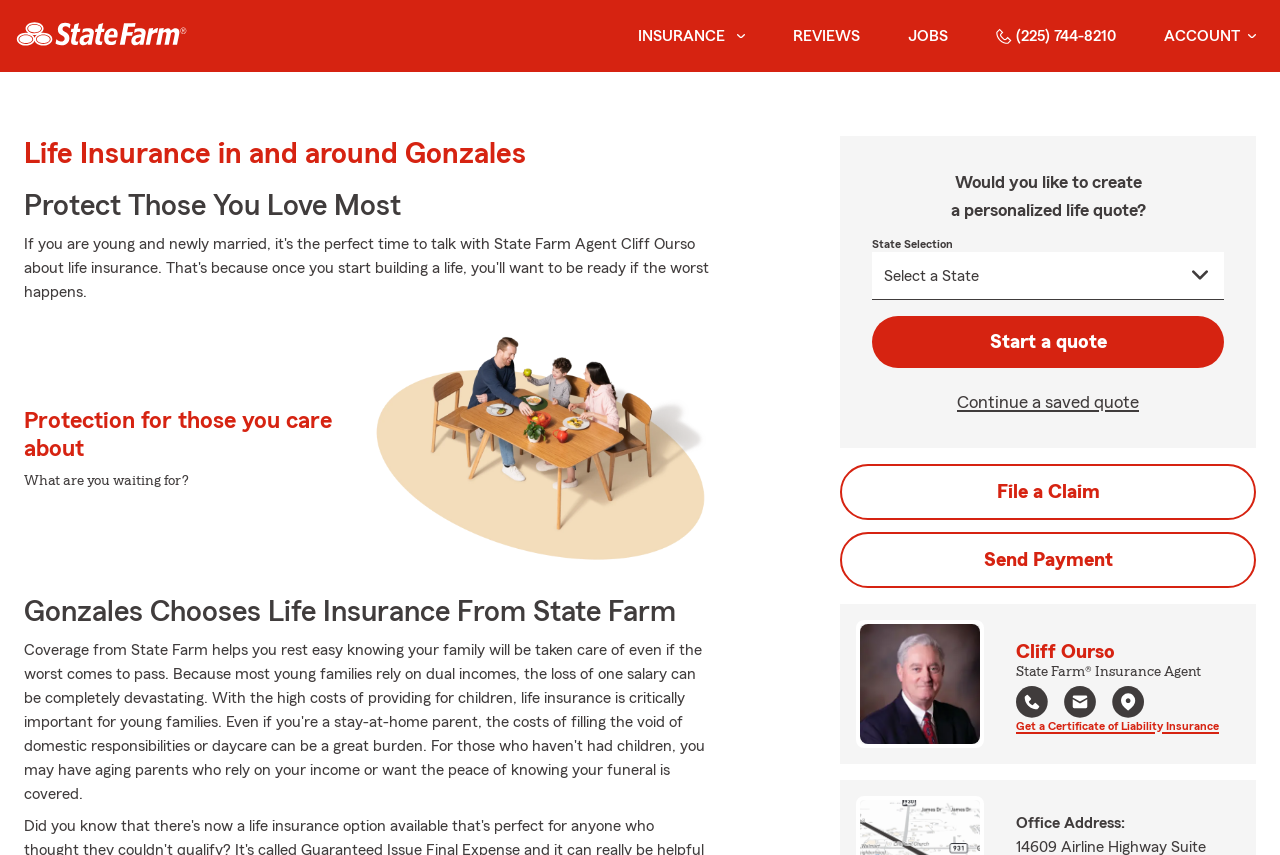What is the location of the State Farm Agent's office?
Please provide a detailed answer to the question.

I found the location by looking at the heading 'Life Insurance in and around Gonzales' and the office address section at the bottom of the page.